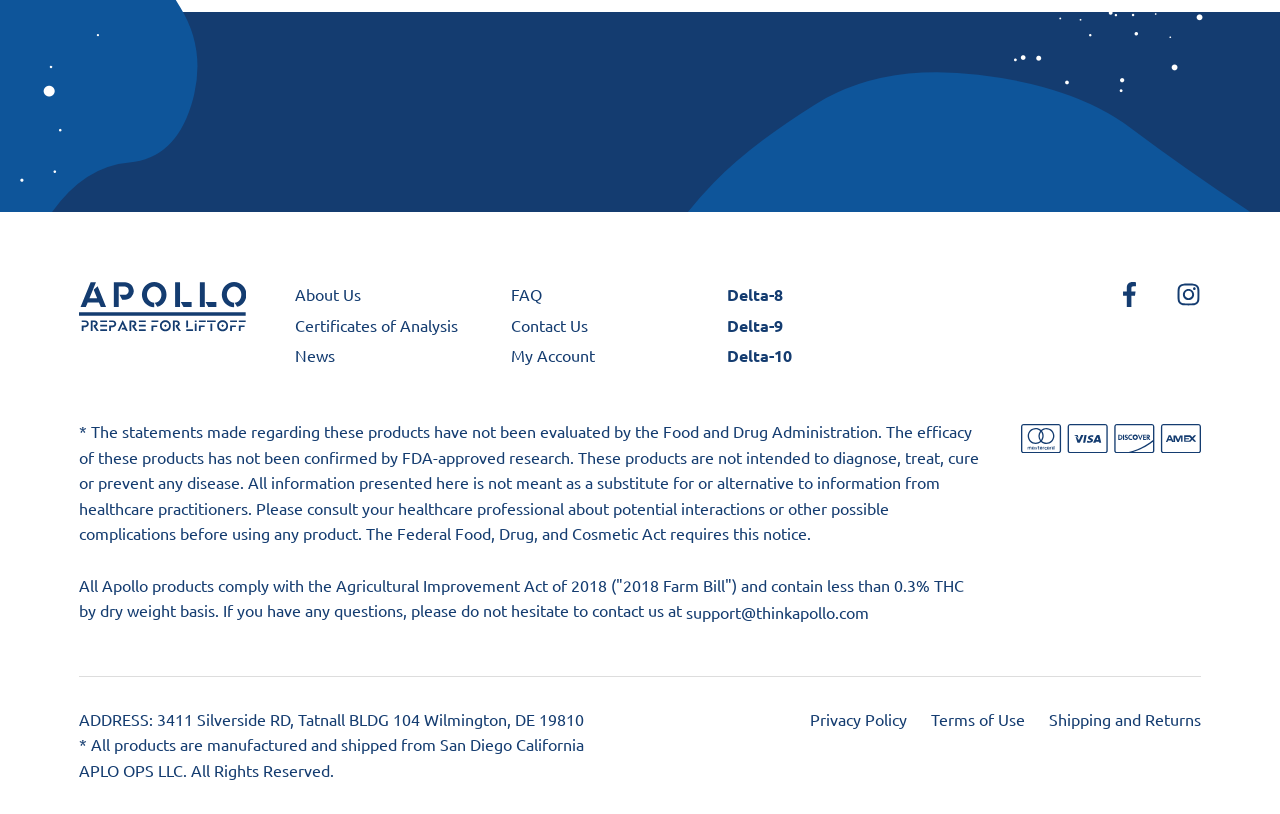Locate the bounding box of the UI element based on this description: "Shipping and Returns". Provide four float numbers between 0 and 1 as [left, top, right, bottom].

[0.82, 0.868, 0.938, 0.9]